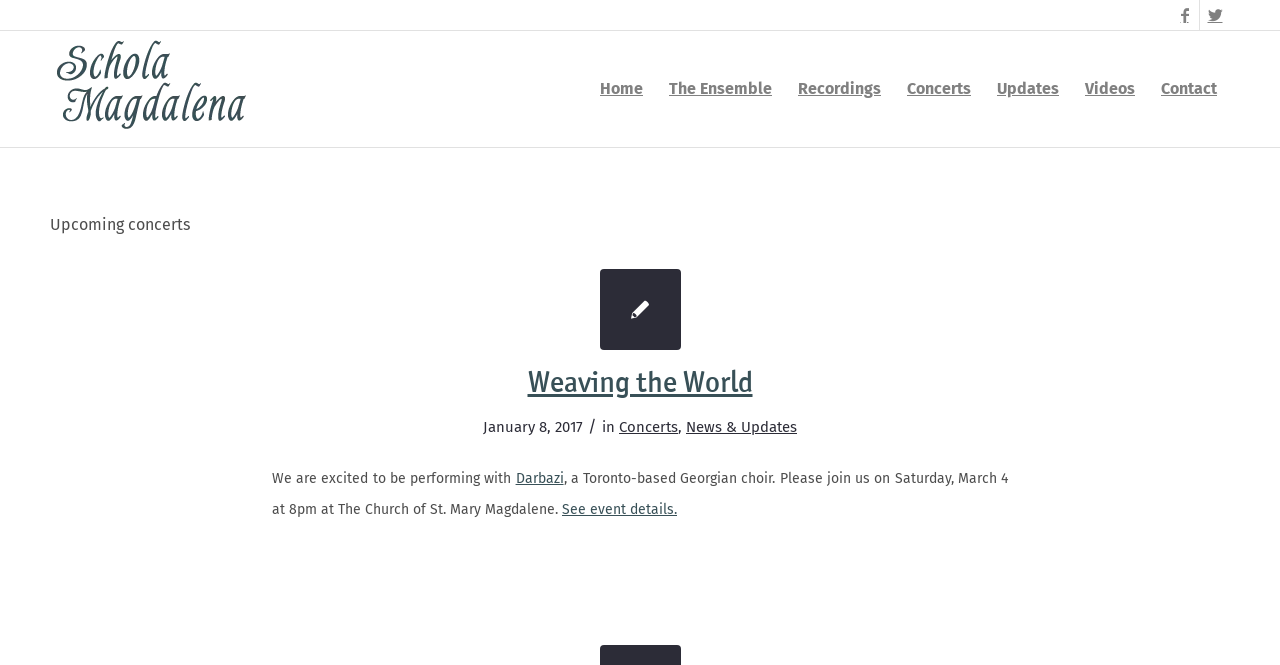Please identify the bounding box coordinates of the clickable region that I should interact with to perform the following instruction: "View event details". The coordinates should be expressed as four float numbers between 0 and 1, i.e., [left, top, right, bottom].

[0.439, 0.754, 0.529, 0.78]